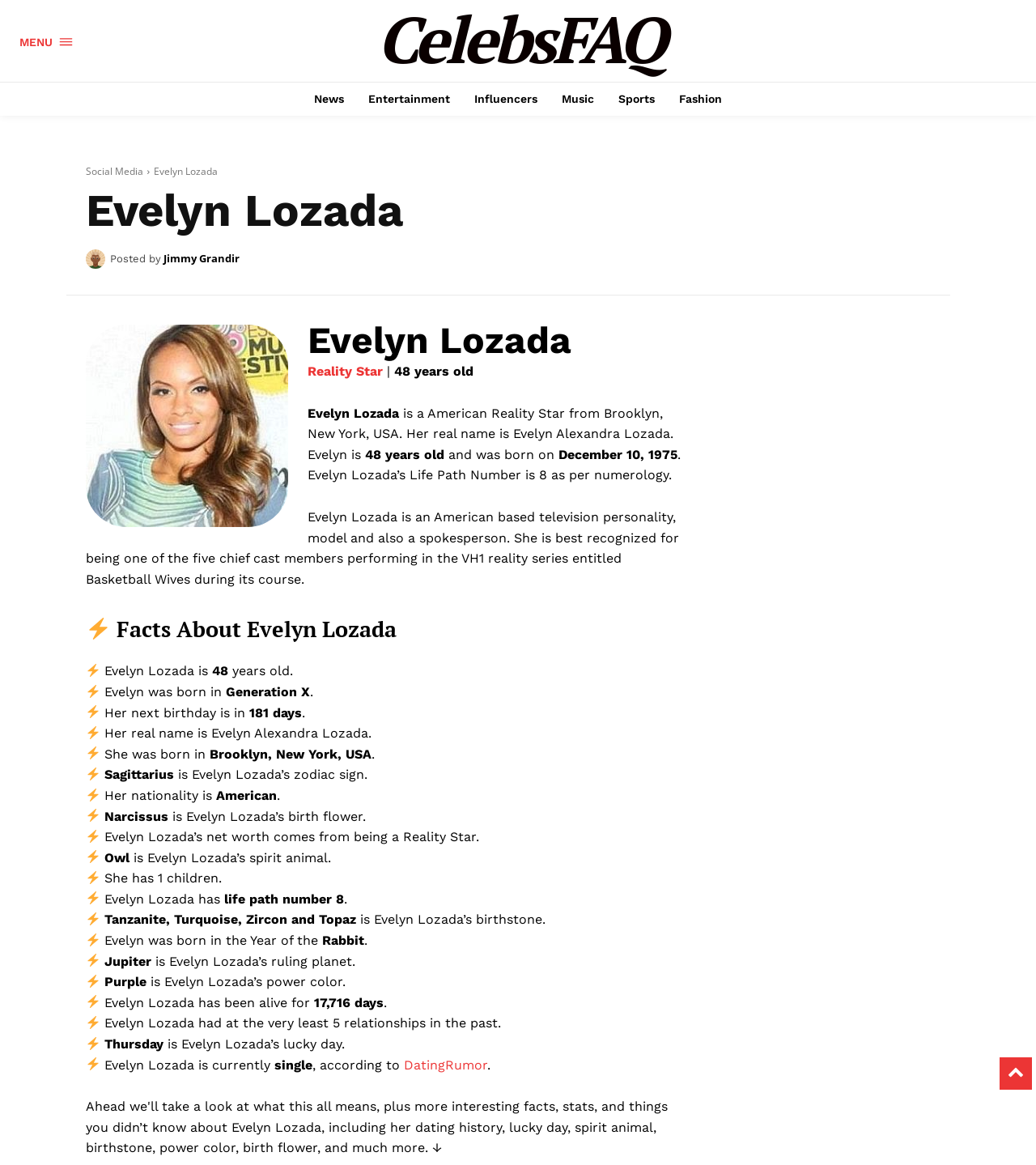Please indicate the bounding box coordinates for the clickable area to complete the following task: "View Evelyn Lozada's biography". The coordinates should be specified as four float numbers between 0 and 1, i.e., [left, top, right, bottom].

[0.148, 0.141, 0.21, 0.153]